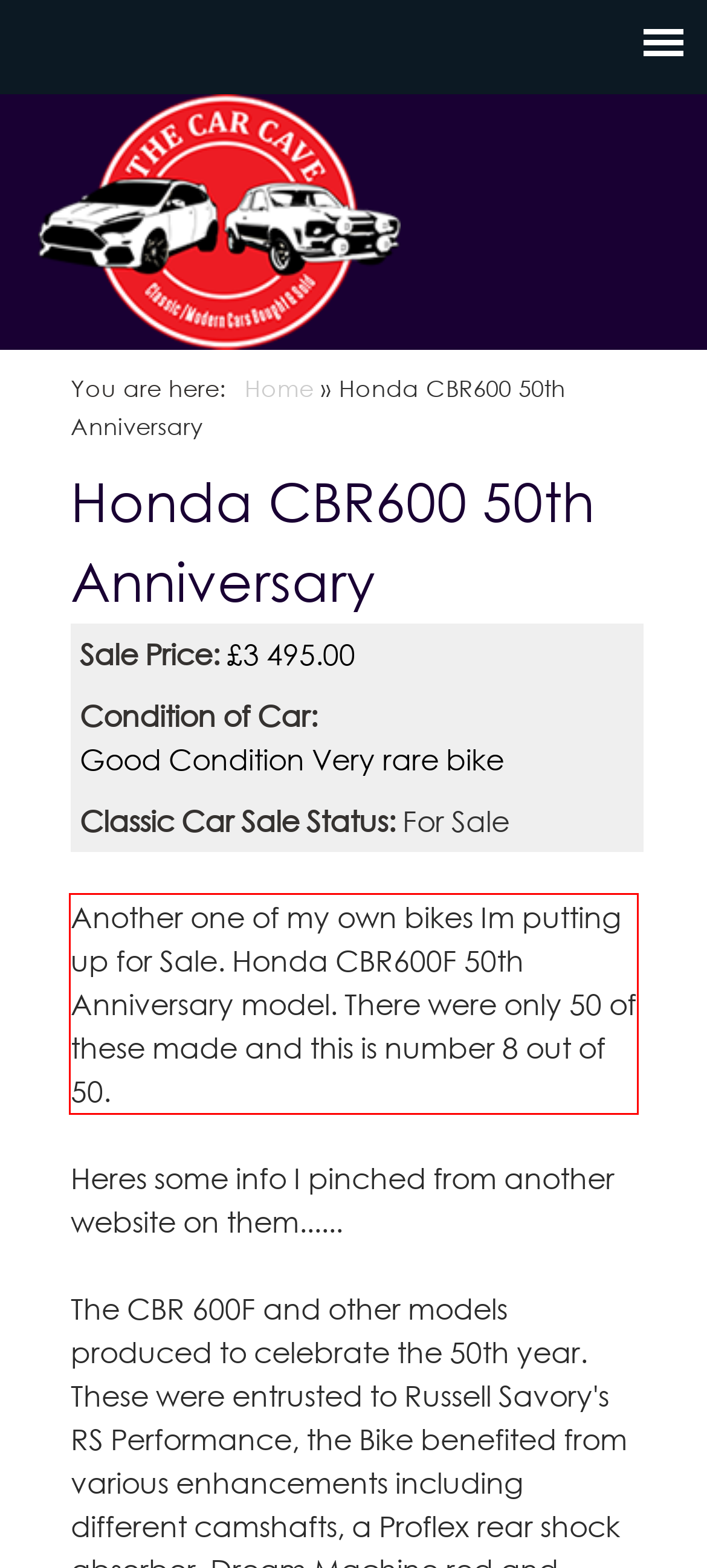Please examine the webpage screenshot containing a red bounding box and use OCR to recognize and output the text inside the red bounding box.

Another one of my own bikes Im putting up for Sale. Honda CBR600F 50th Anniversary model. There were only 50 of these made and this is number 8 out of 50.